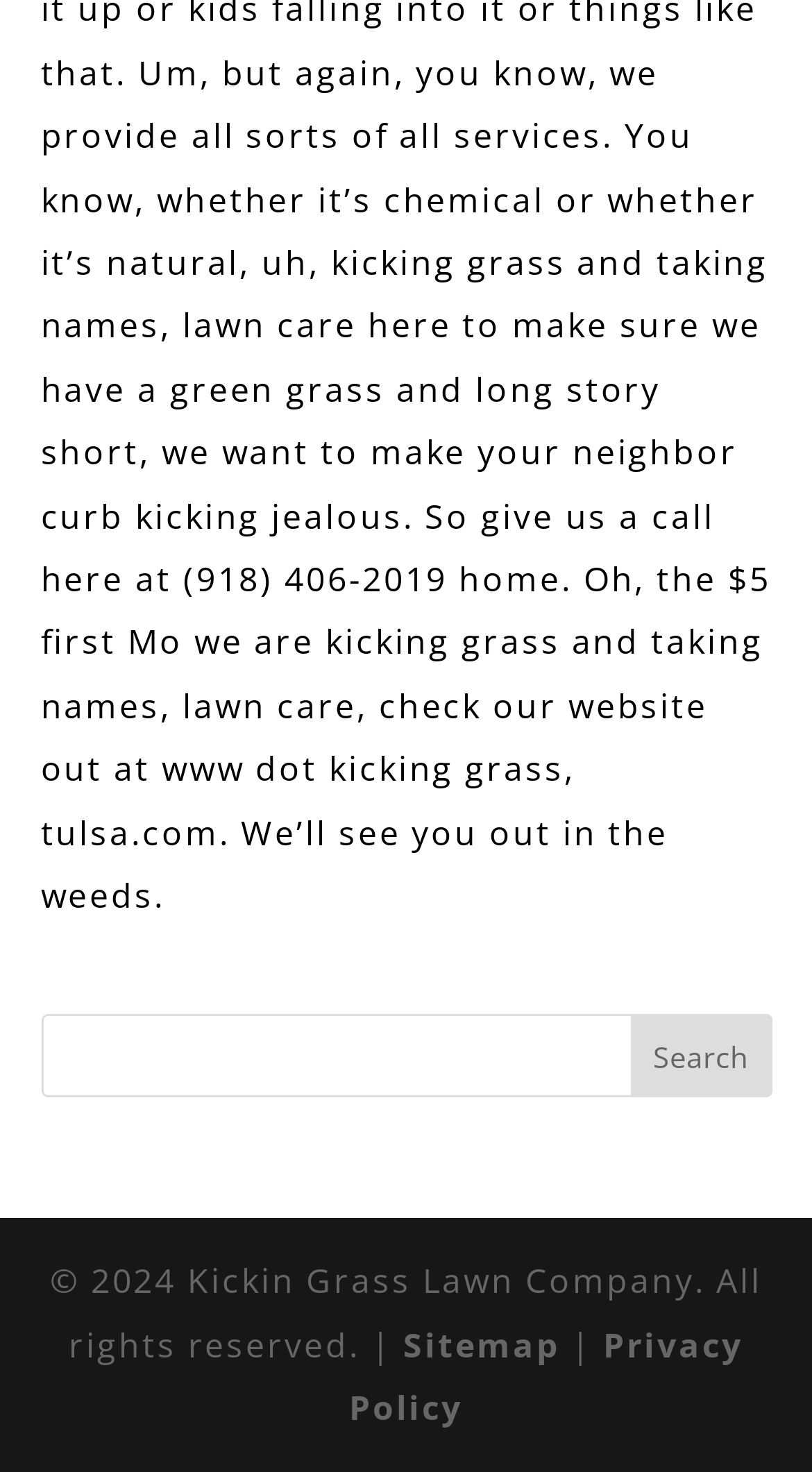Consider the image and give a detailed and elaborate answer to the question: 
What is the copyright year mentioned?

The StaticText element within the contentinfo element contains the copyright information, which includes the year '2024'.